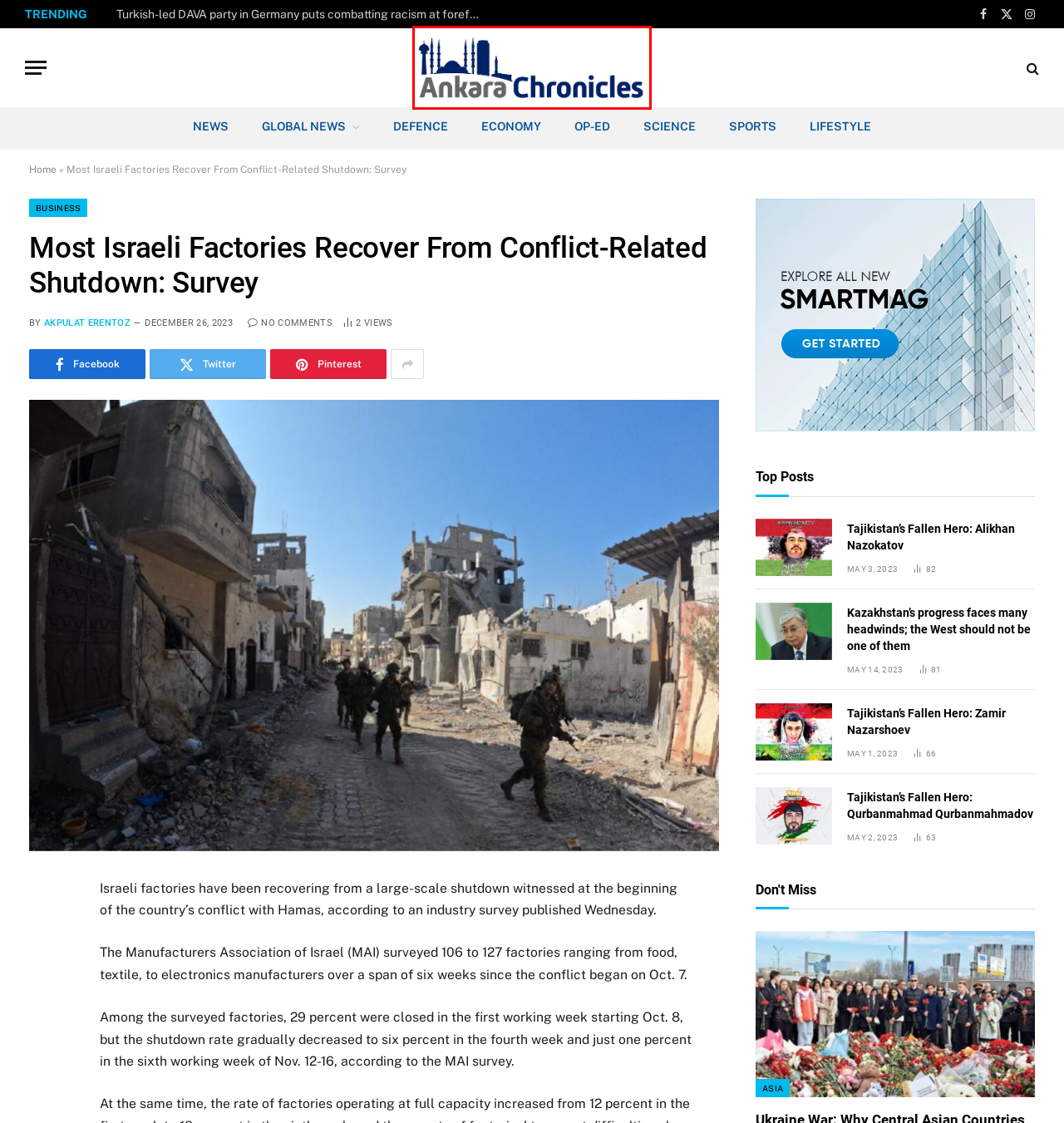After examining the screenshot of a webpage with a red bounding box, choose the most accurate webpage description that corresponds to the new page after clicking the element inside the red box. Here are the candidates:
A. Tajikistan’s Fallen Hero: Alikhan Nazokatov - Ankara Chronicles
B. Ankara Chronicles - Top Stories from Turkey
C. Science Archives - Ankara Chronicles
D. Asia Archives - Ankara Chronicles
E. Business Archives - Ankara Chronicles
F. Defence Archives - Ankara Chronicles
G. Sports Archives - Ankara Chronicles
H. - Ankara Chronicles

B